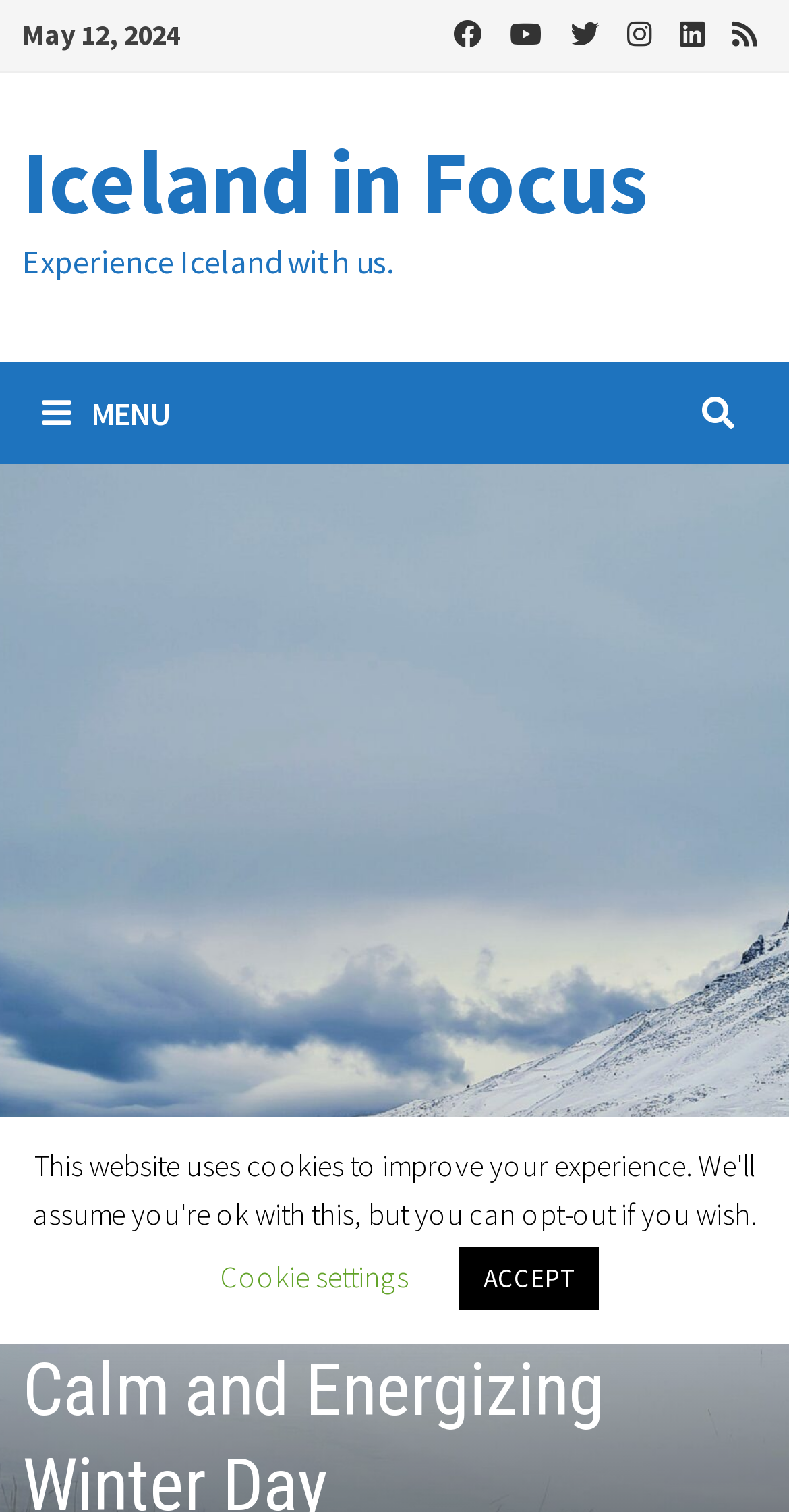Using the information in the image, give a comprehensive answer to the question: 
What is the tagline of the website?

The tagline is displayed as a static text element with a bounding box of [0.029, 0.159, 0.498, 0.186], which suggests that it is a brief description of the website's purpose.